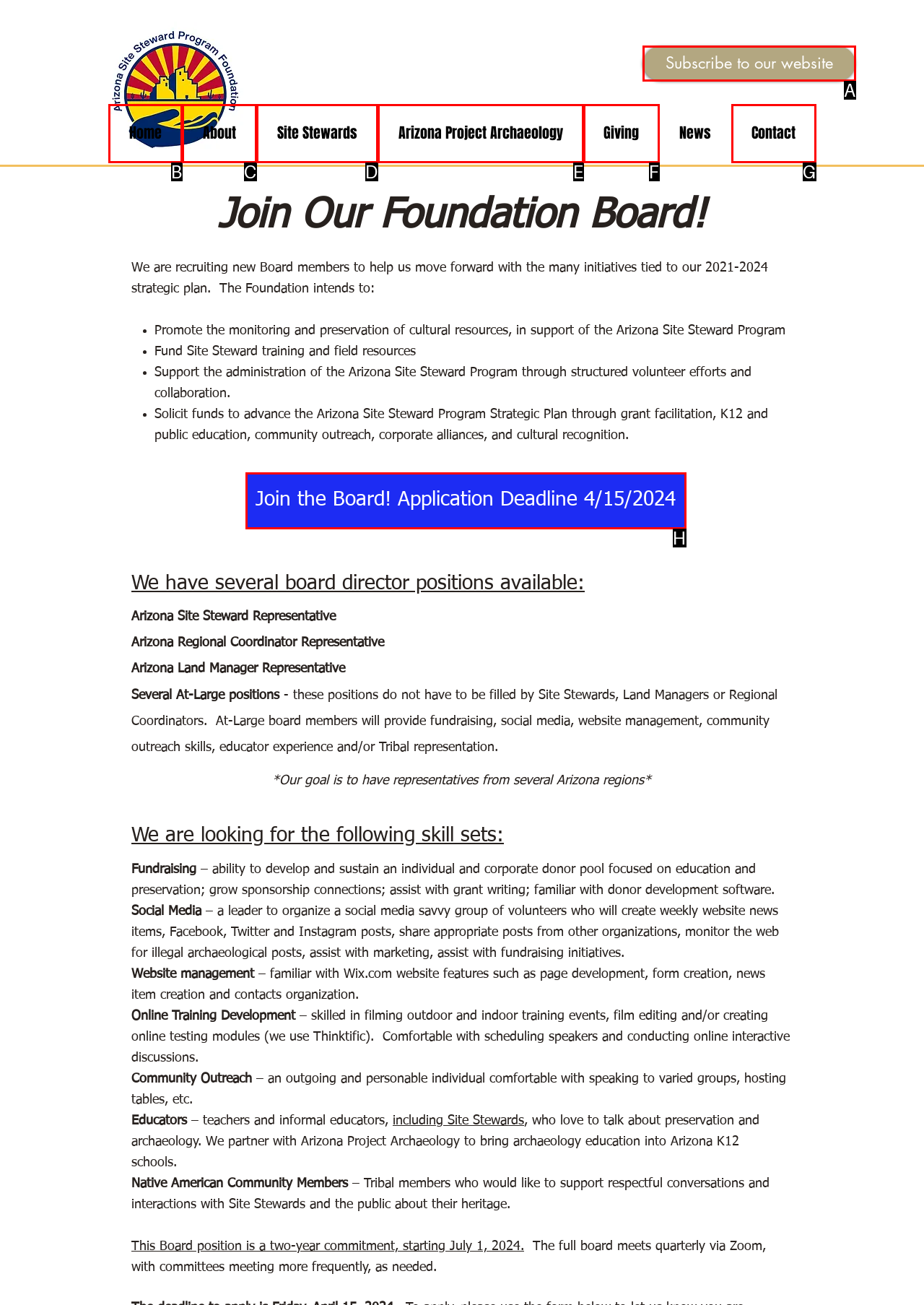Specify the letter of the UI element that should be clicked to achieve the following: Subscribe to our website
Provide the corresponding letter from the choices given.

A